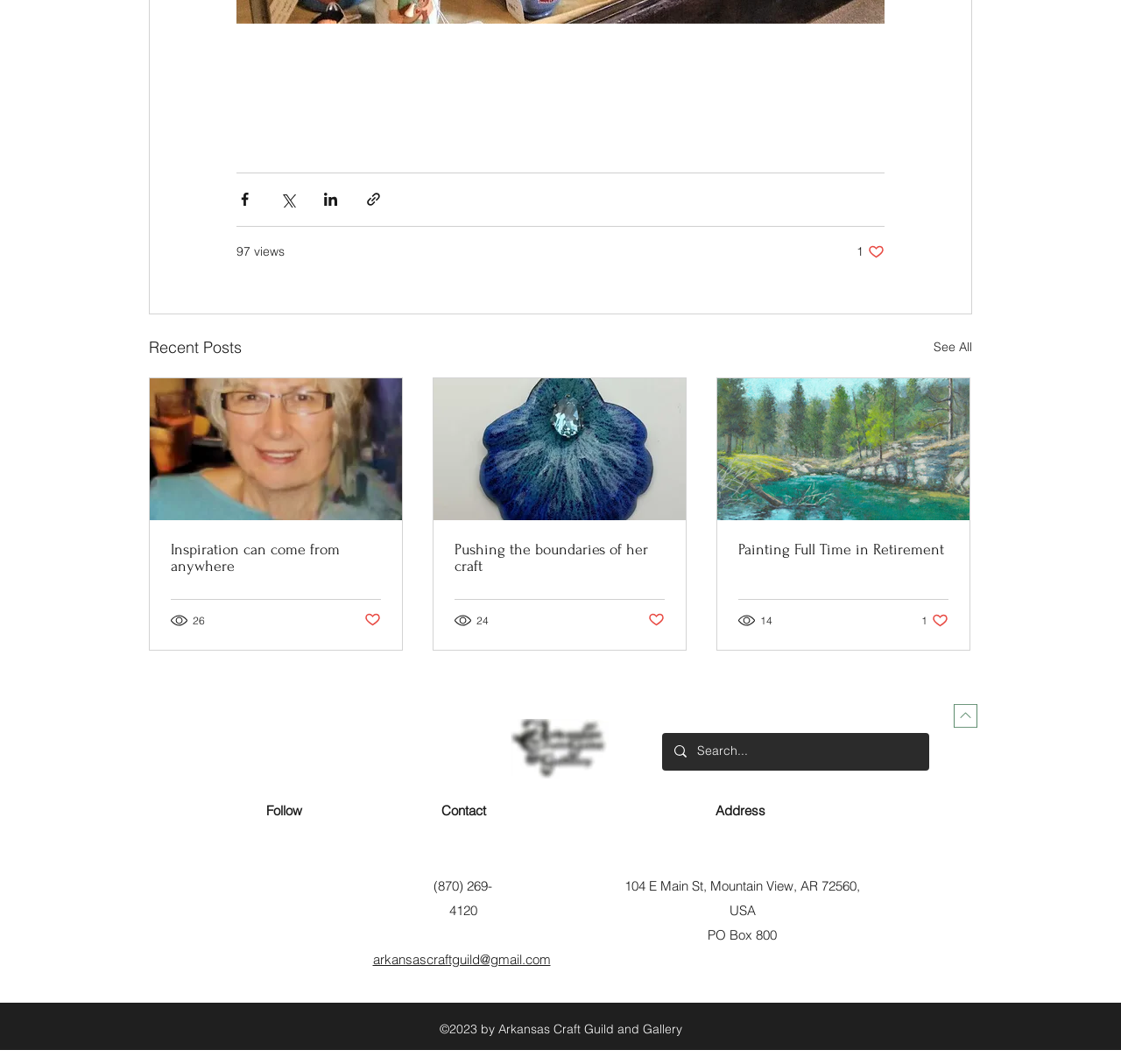Determine the bounding box coordinates for the element that should be clicked to follow this instruction: "Like a post". The coordinates should be given as four float numbers between 0 and 1, in the format [left, top, right, bottom].

[0.764, 0.229, 0.789, 0.244]